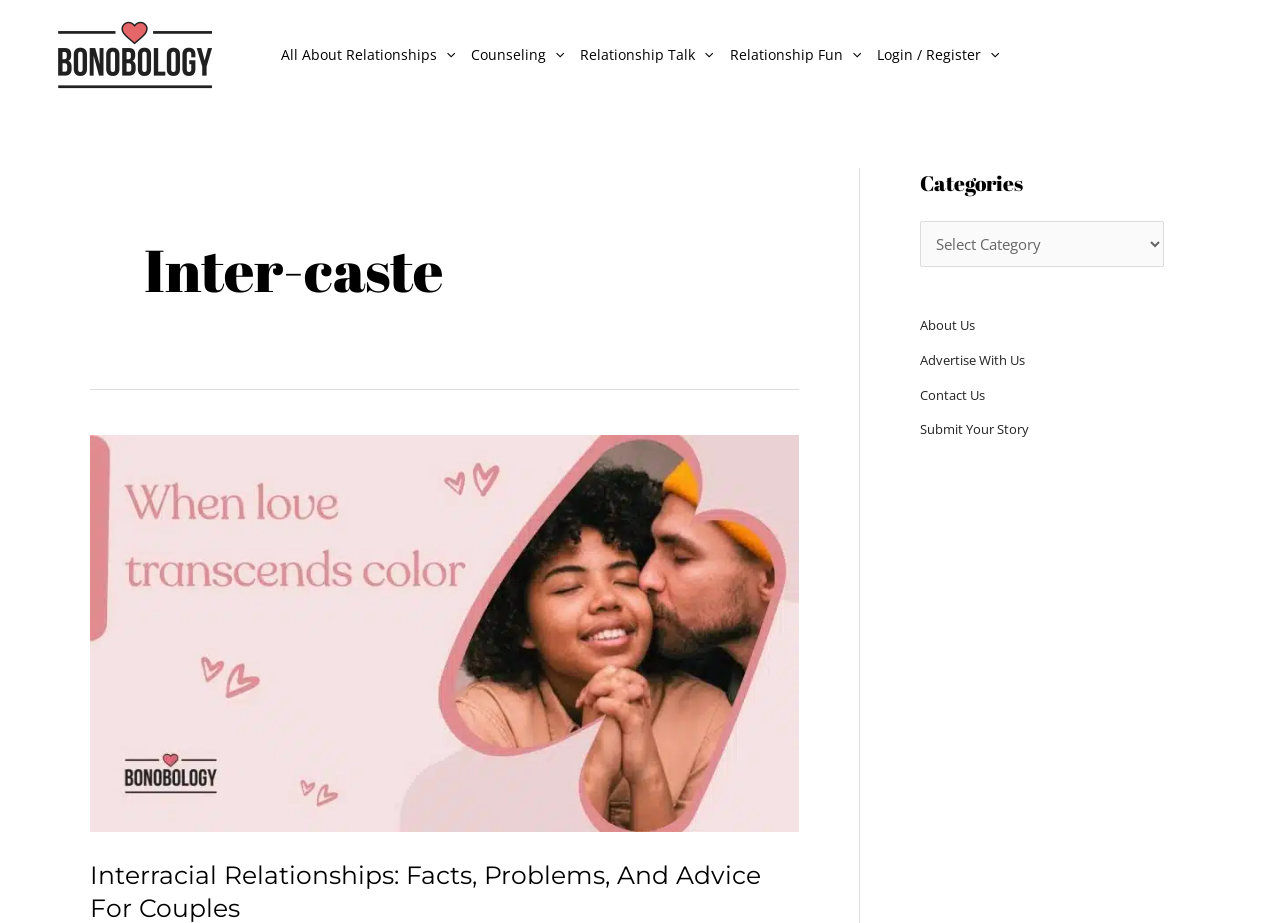Find the bounding box coordinates of the area to click in order to follow the instruction: "Click Bonobology logo".

[0.039, 0.043, 0.172, 0.069]